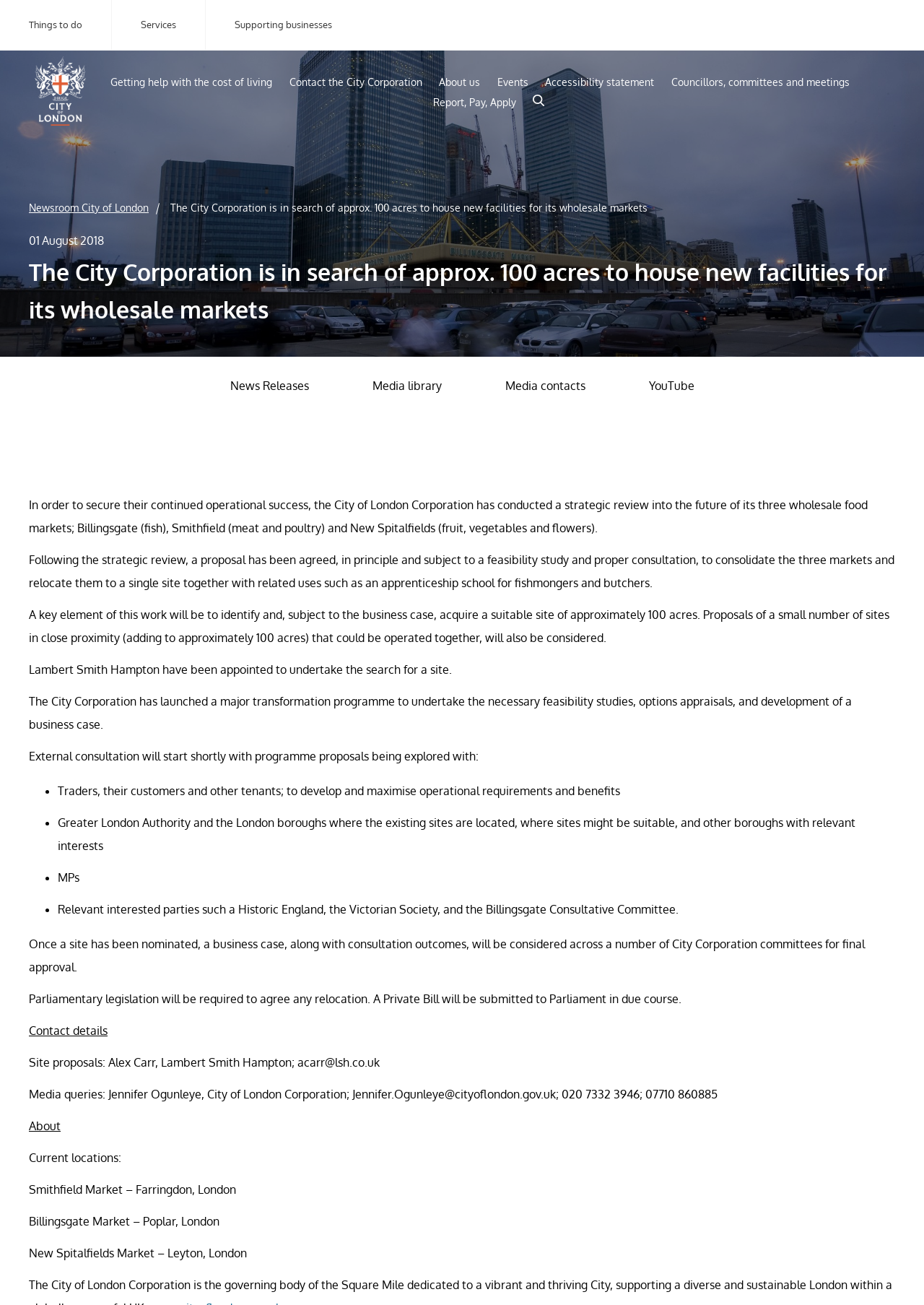Locate the UI element that matches the description Big Memory in the webpage screenshot. Return the bounding box coordinates in the format (top-left x, top-left y, bottom-right x, bottom-right y), with values ranging from 0 to 1.

None